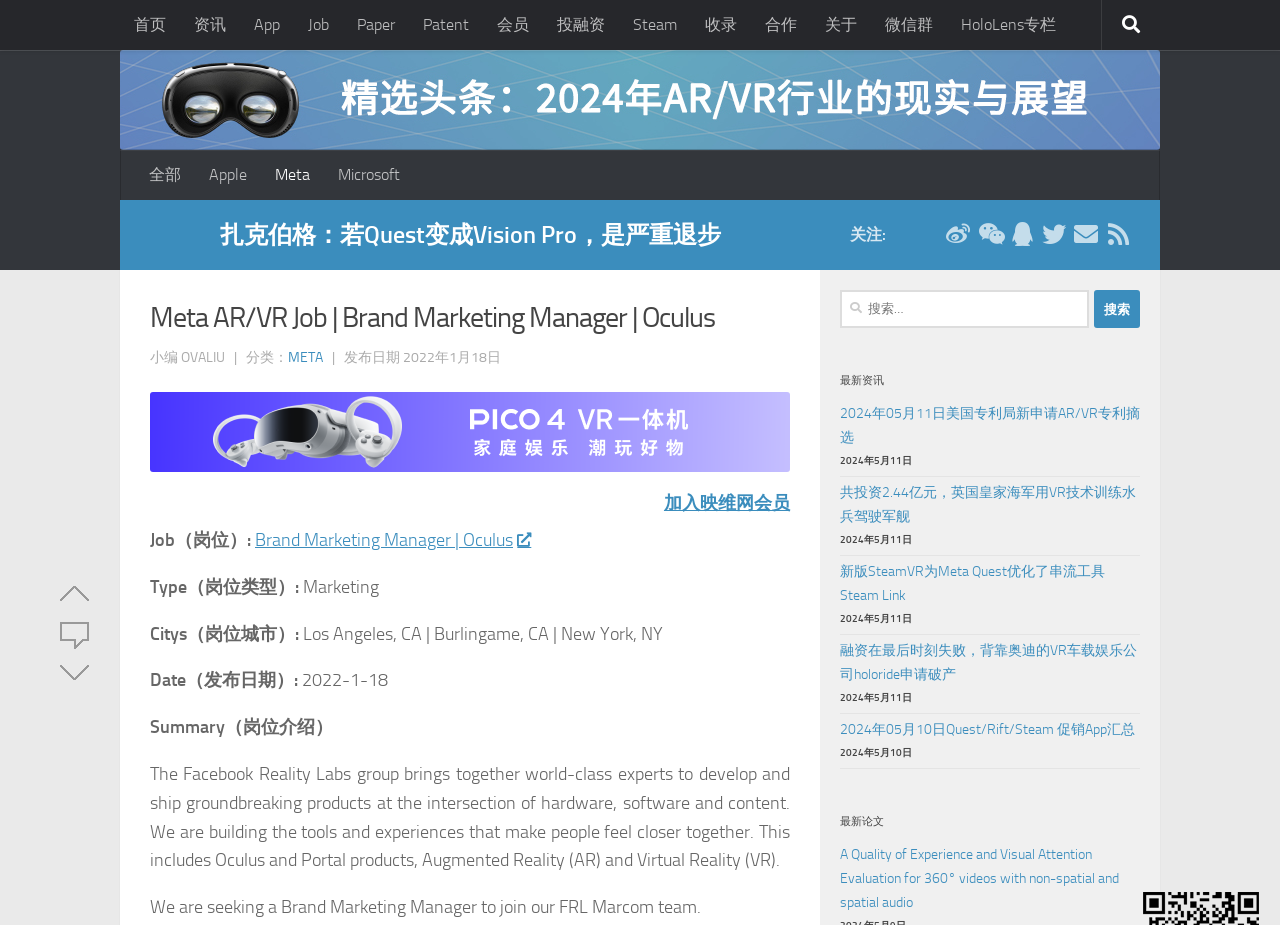Reply to the question below using a single word or brief phrase:
What is the company of the job?

Oculus